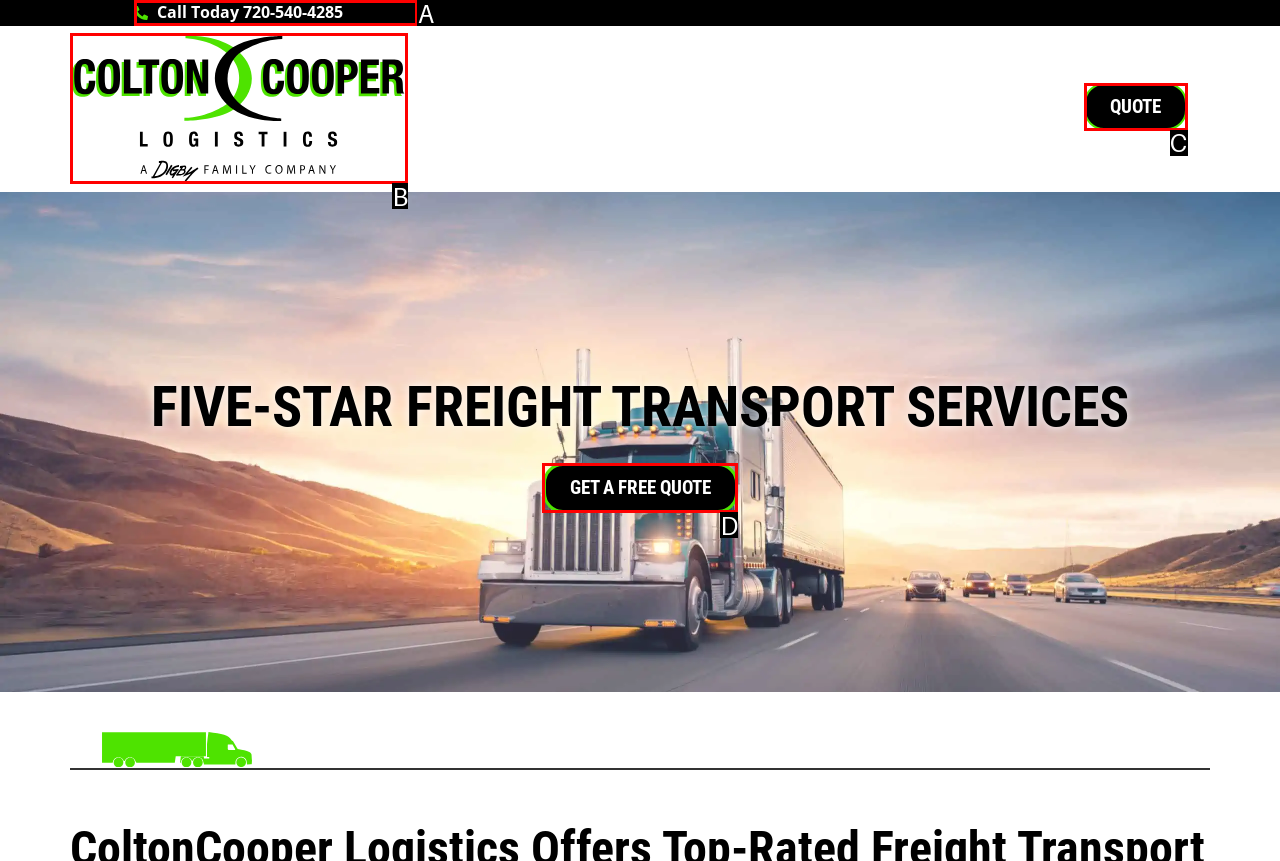Identify the HTML element that corresponds to the following description: USB Flash Drive Transfer Provide the letter of the best matching option.

None